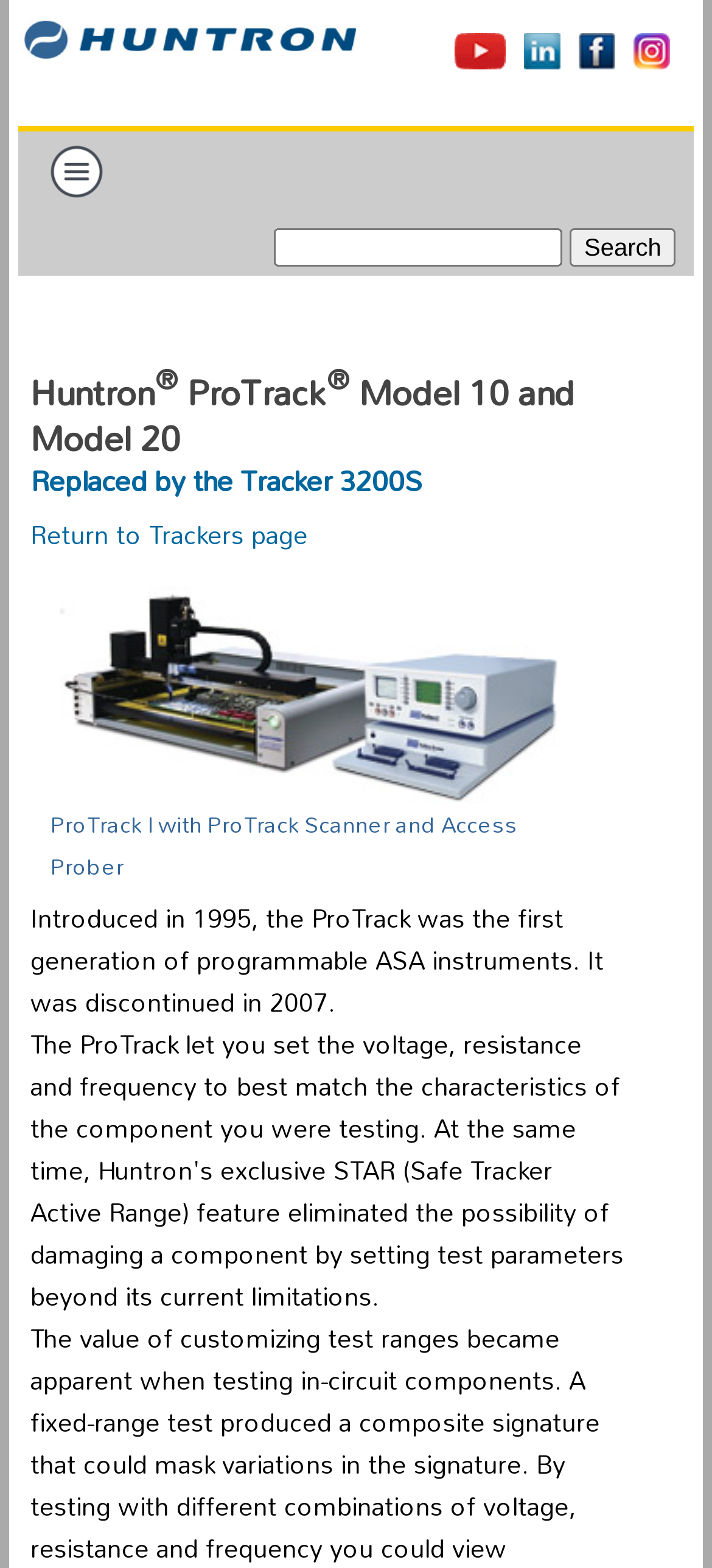Answer the question with a brief word or phrase:
What is the name of the model that replaced the ProTrack?

Tracker 3200S